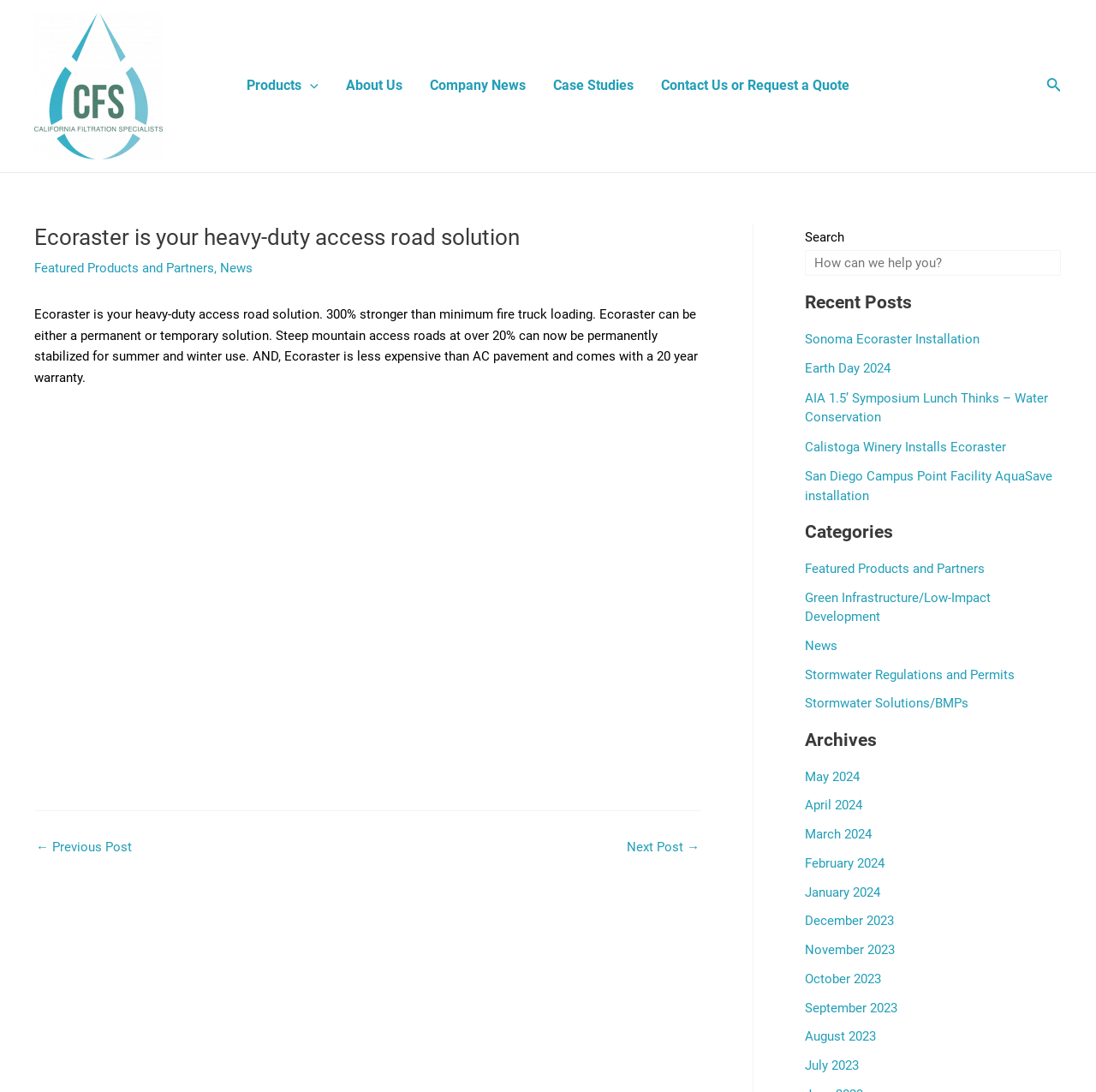Could you provide the bounding box coordinates for the portion of the screen to click to complete this instruction: "Click on the 'About Us' link"?

[0.303, 0.072, 0.38, 0.085]